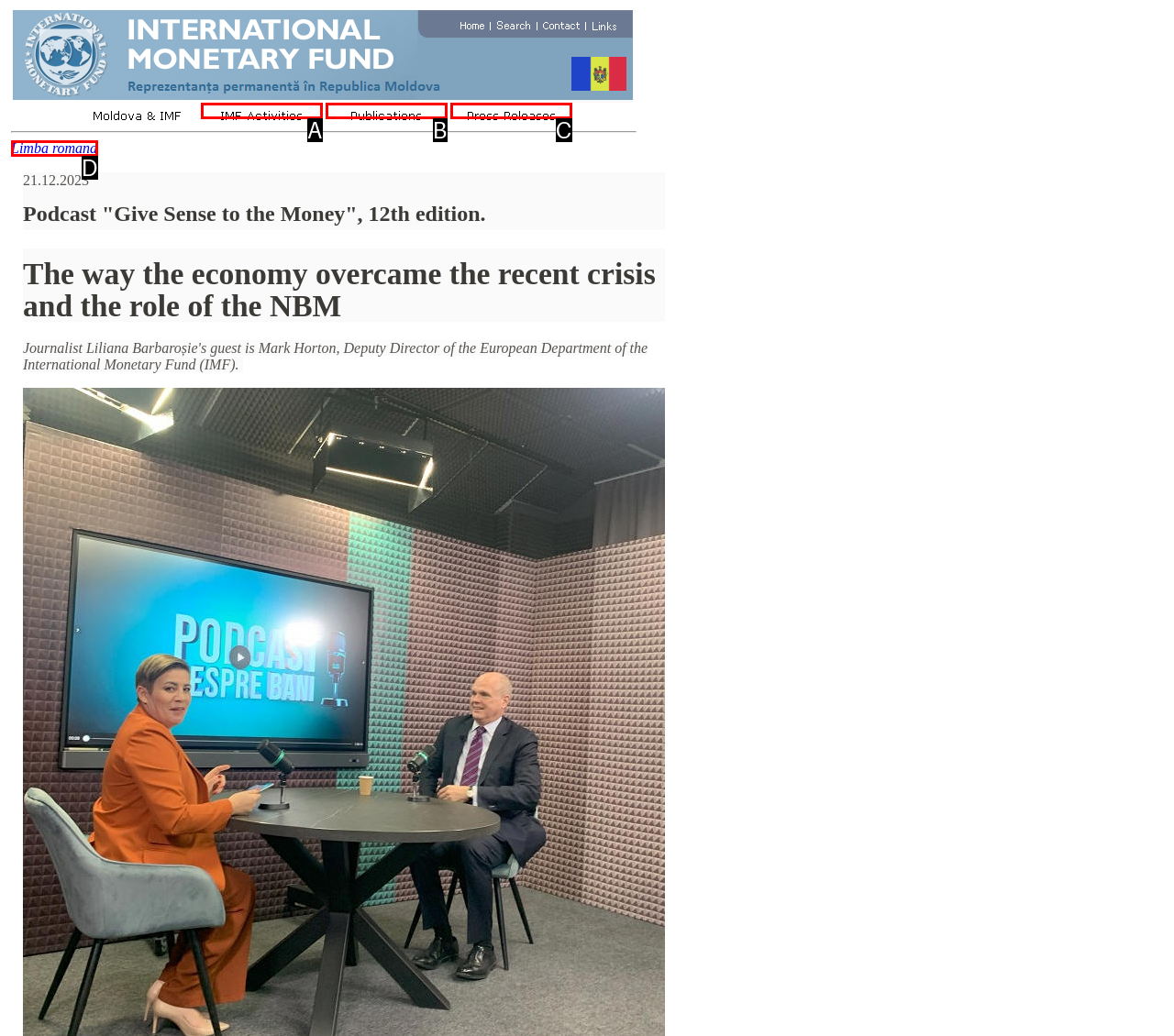Identify the matching UI element based on the description: alt="IMF Activities" name="MSFPnav2"
Reply with the letter from the available choices.

A